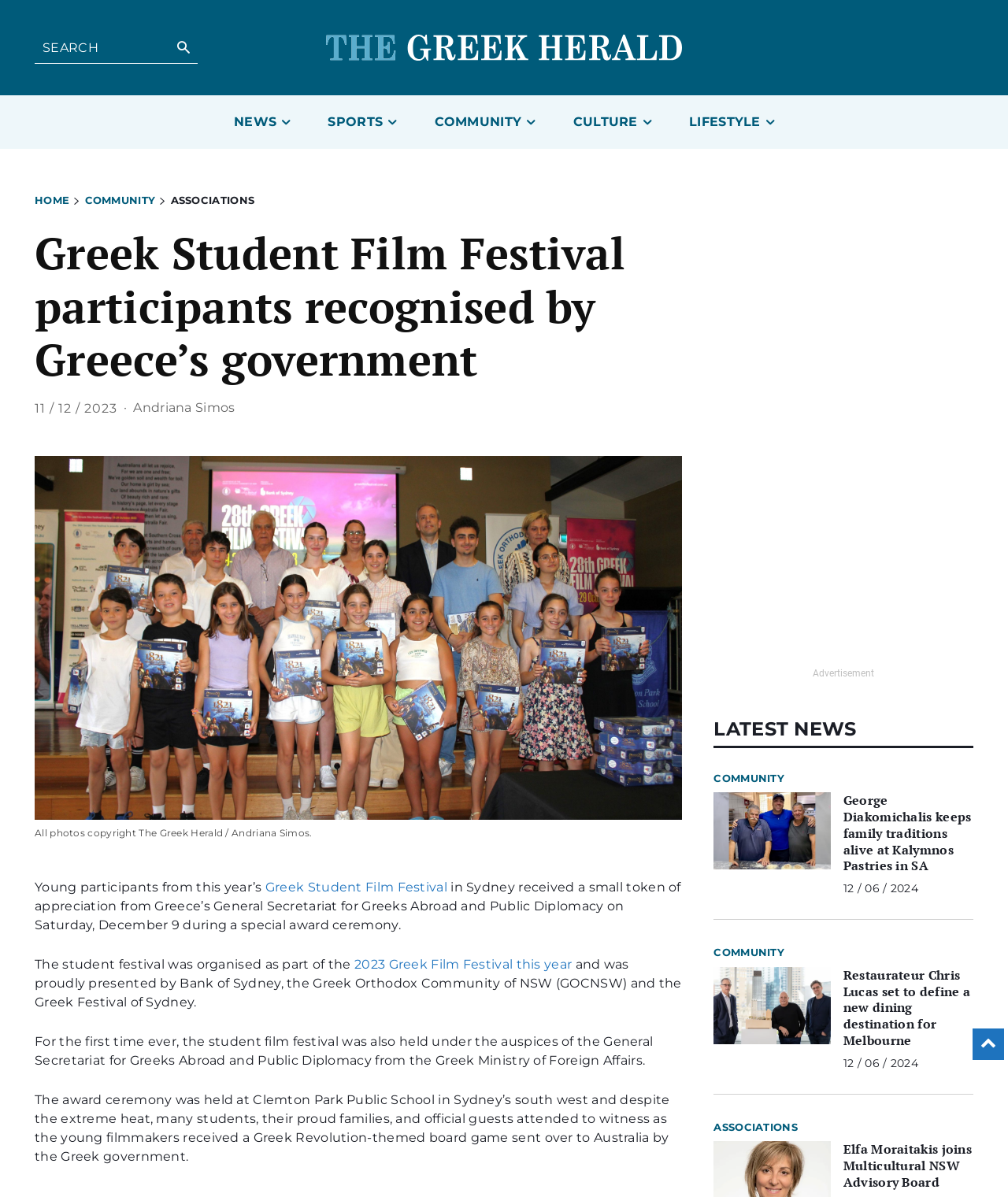Analyze the image and give a detailed response to the question:
What is the name of the school where the award ceremony was held?

I found the answer by reading the article's content, specifically the sentence 'The award ceremony was held at Clemton Park Public School in Sydney’s south west...' which mentions the name of the school.